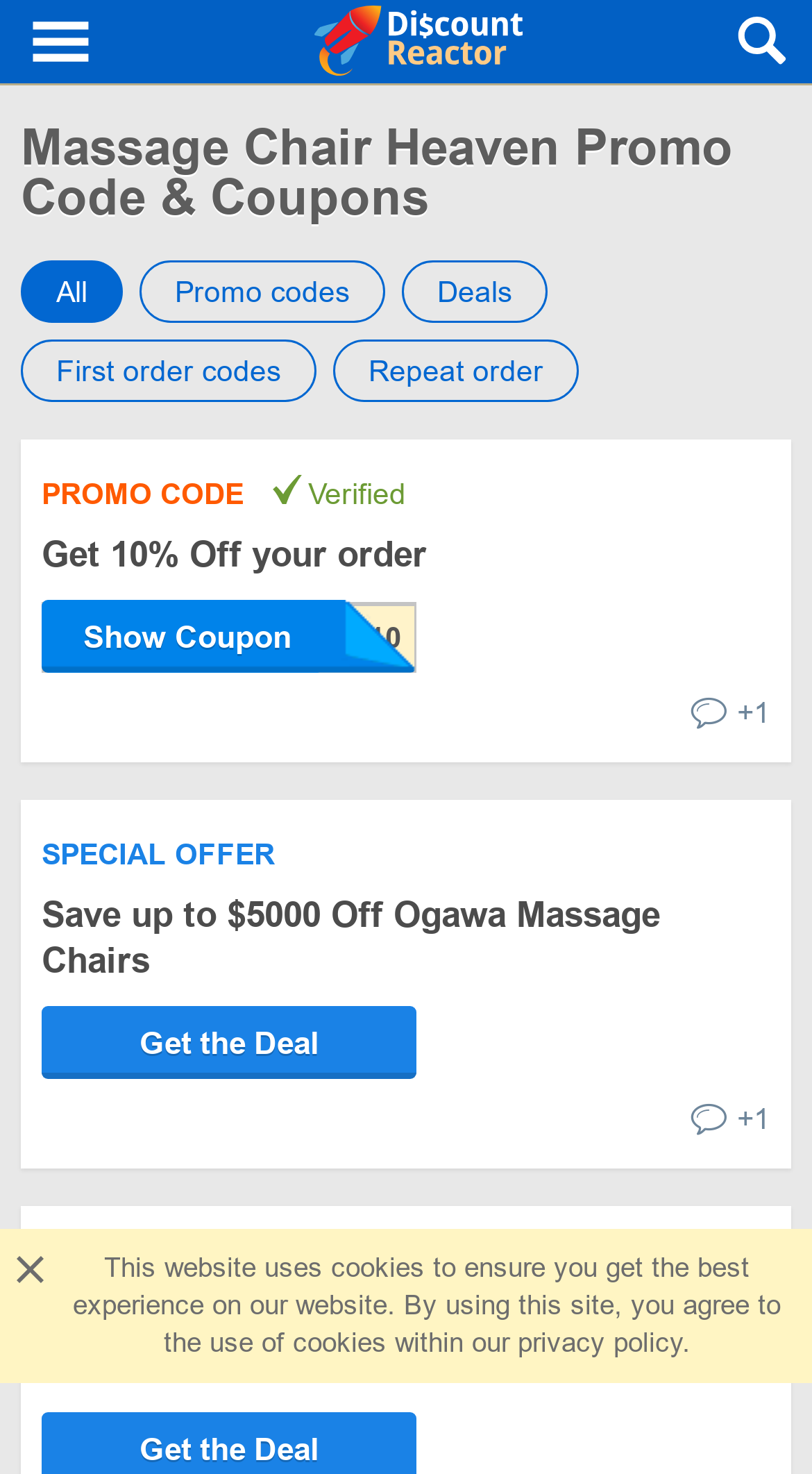How many promo codes are available?
Based on the screenshot, answer the question with a single word or phrase.

7